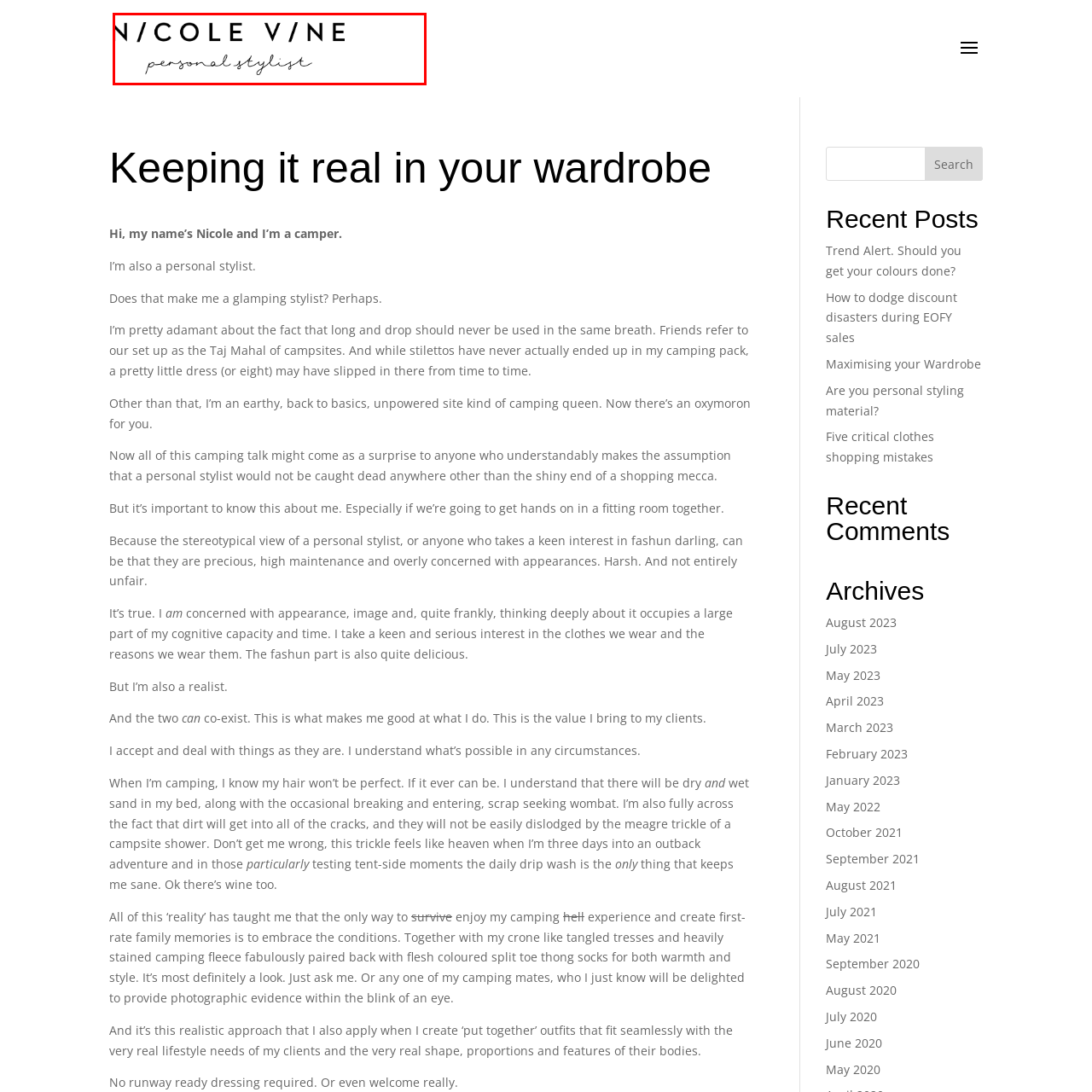Generate a detailed caption for the image that is outlined by the red border.

The image showcases the logo of Nicole Vine, a personal stylist. The design features the name prominently displayed in a bold, modern font that emphasizes 'NICOLE VINE' with creative spacing and styling. Below the name, in a more delicate, cursive font, it highlights the tagline 'personal stylist', signifying her profession. This logo embodies a blend of contemporary elegance and personal touch, reflecting Nicole's commitment to styling that harmonizes with the unique needs of her clients. The overall aesthetic is both professional and inviting, making it clear that she offers personalized fashion advice rooted in a realistic understanding of lifestyle.